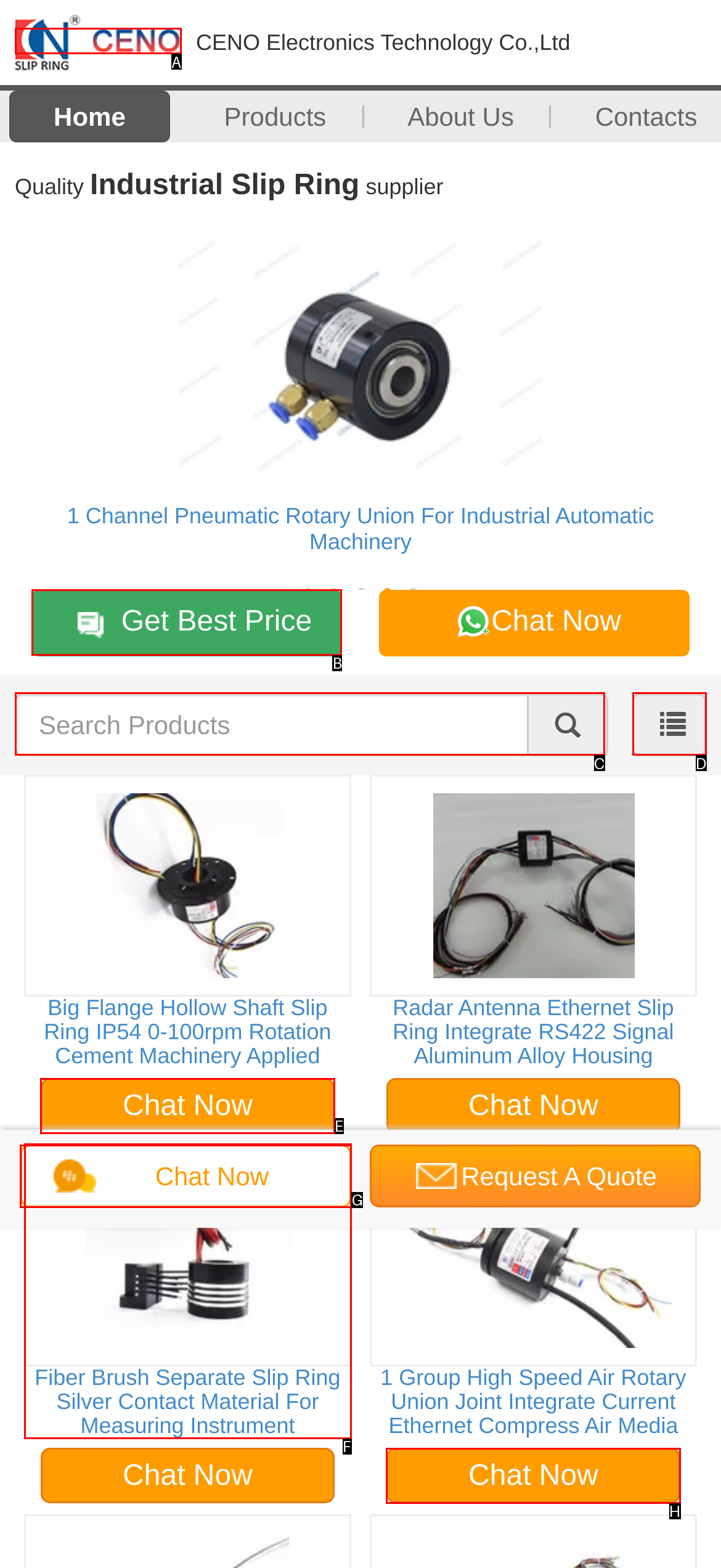Which option should be clicked to execute the following task: Get the best price? Respond with the letter of the selected option.

B